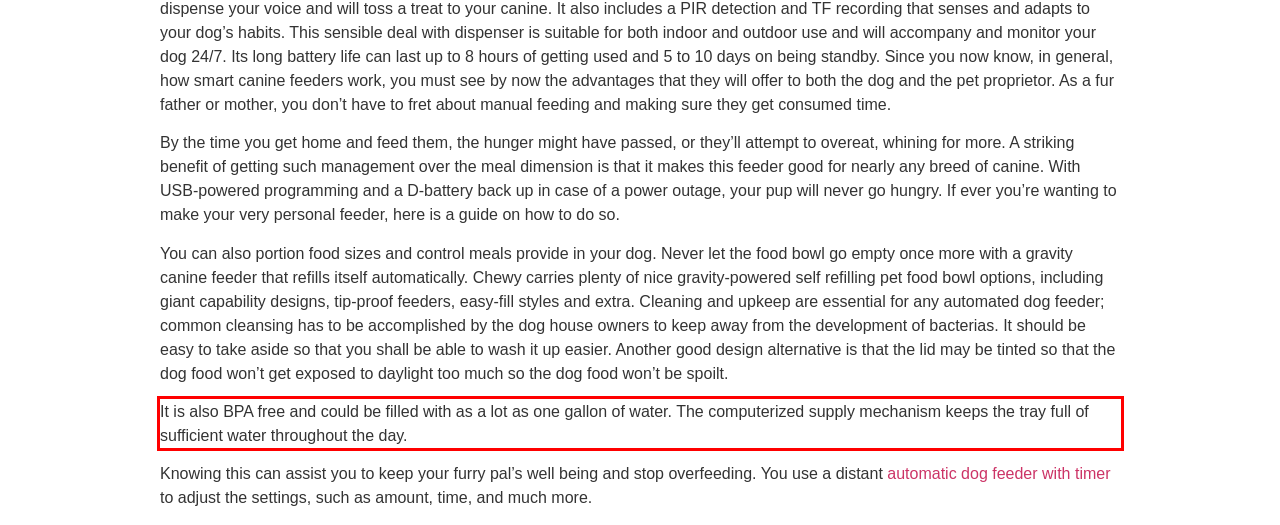Please take the screenshot of the webpage, find the red bounding box, and generate the text content that is within this red bounding box.

It is also BPA free and could be filled with as a lot as one gallon of water. The computerized supply mechanism keeps the tray full of sufficient water throughout the day.